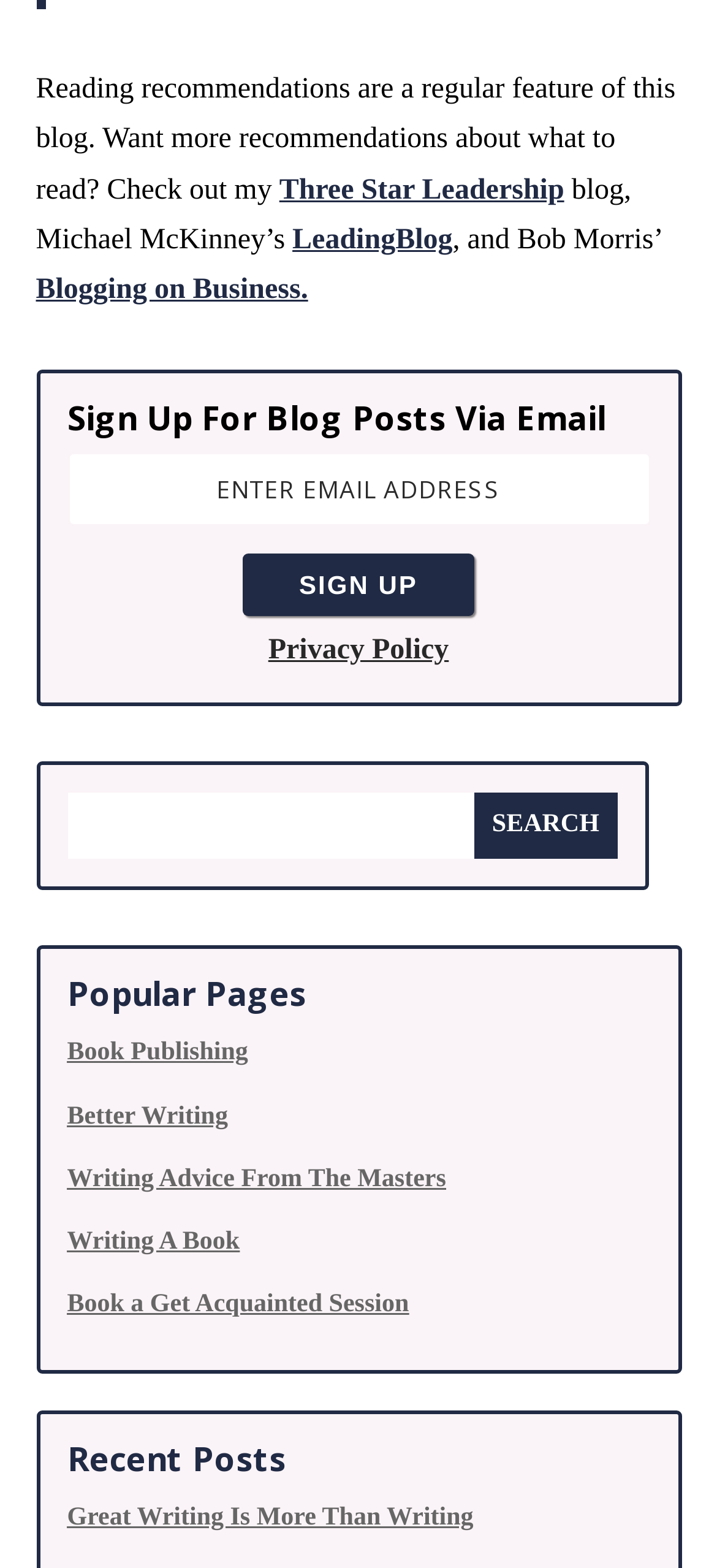Please reply with a single word or brief phrase to the question: 
How many links are there under the 'Popular Pages' heading?

5